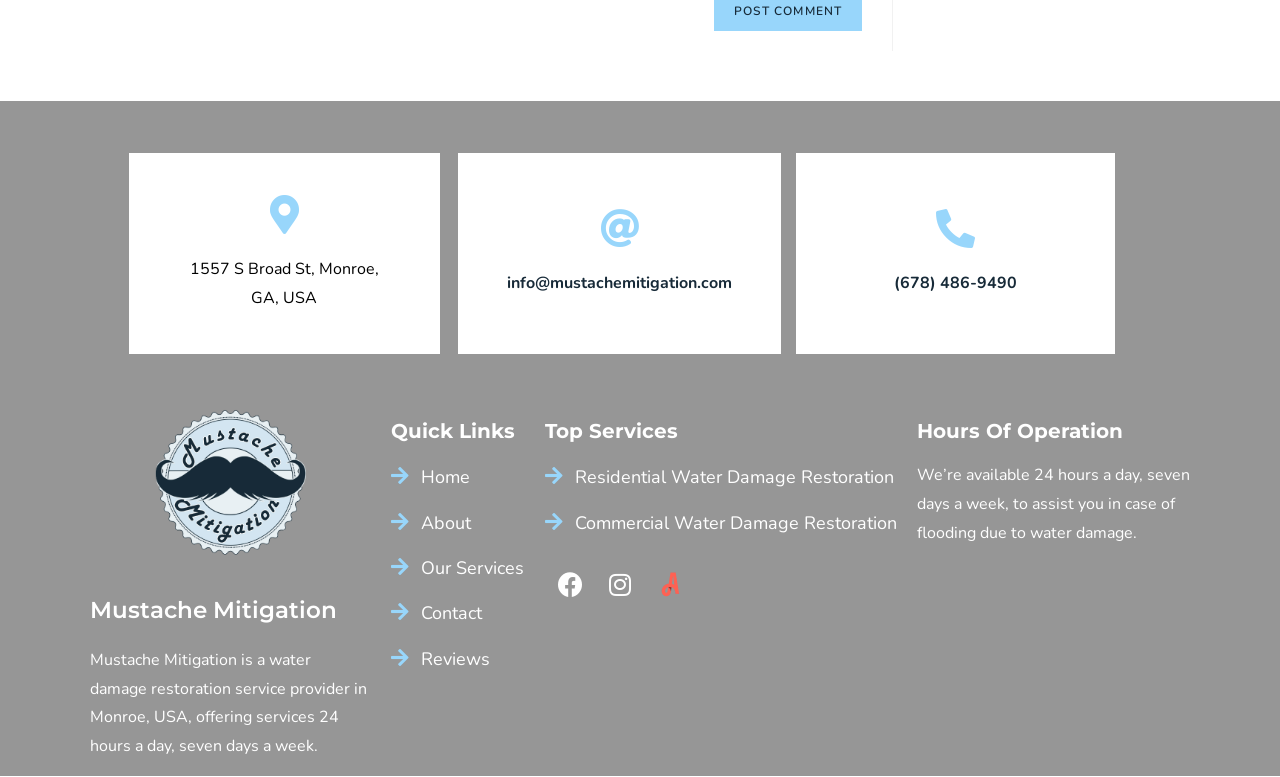Provide a one-word or short-phrase response to the question:
How can you contact Mustache Mitigation?

Email or phone